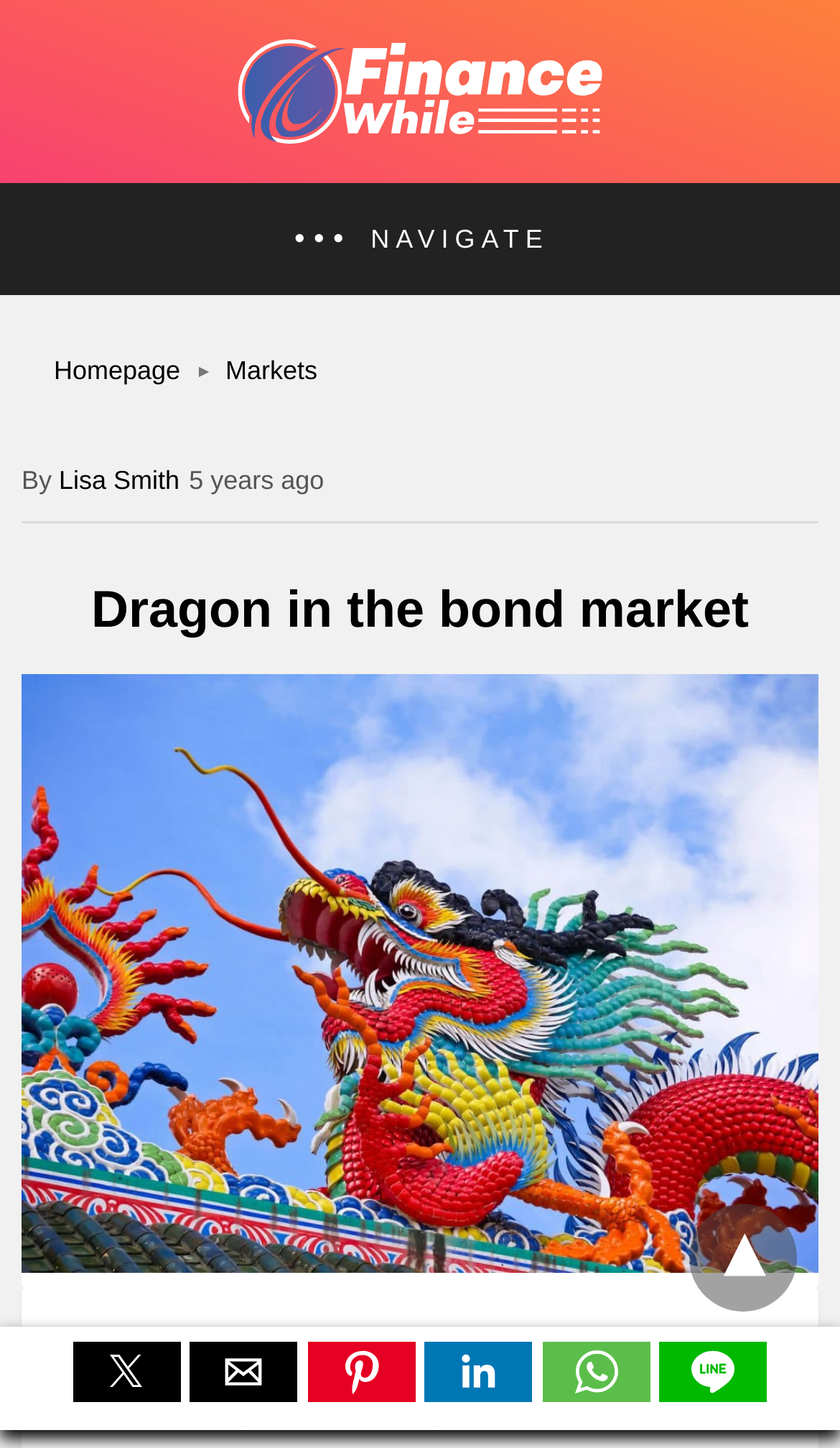Please identify the bounding box coordinates of the element's region that should be clicked to execute the following instruction: "go to whatsapp". The bounding box coordinates must be four float numbers between 0 and 1, i.e., [left, top, right, bottom].

[0.645, 0.949, 0.785, 0.974]